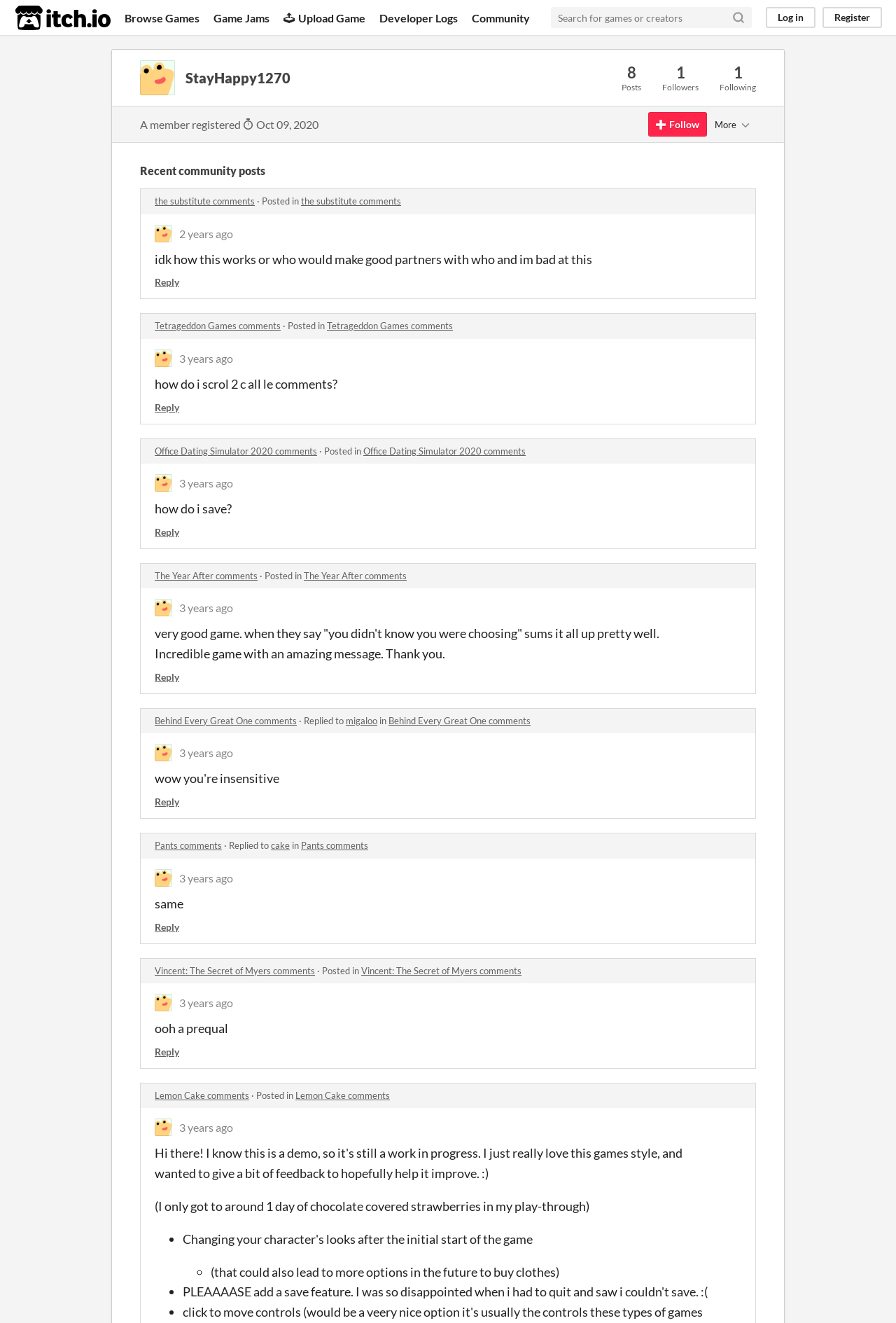What is the title of the section below the user's information?
Please provide a single word or phrase as the answer based on the screenshot.

Recent community posts